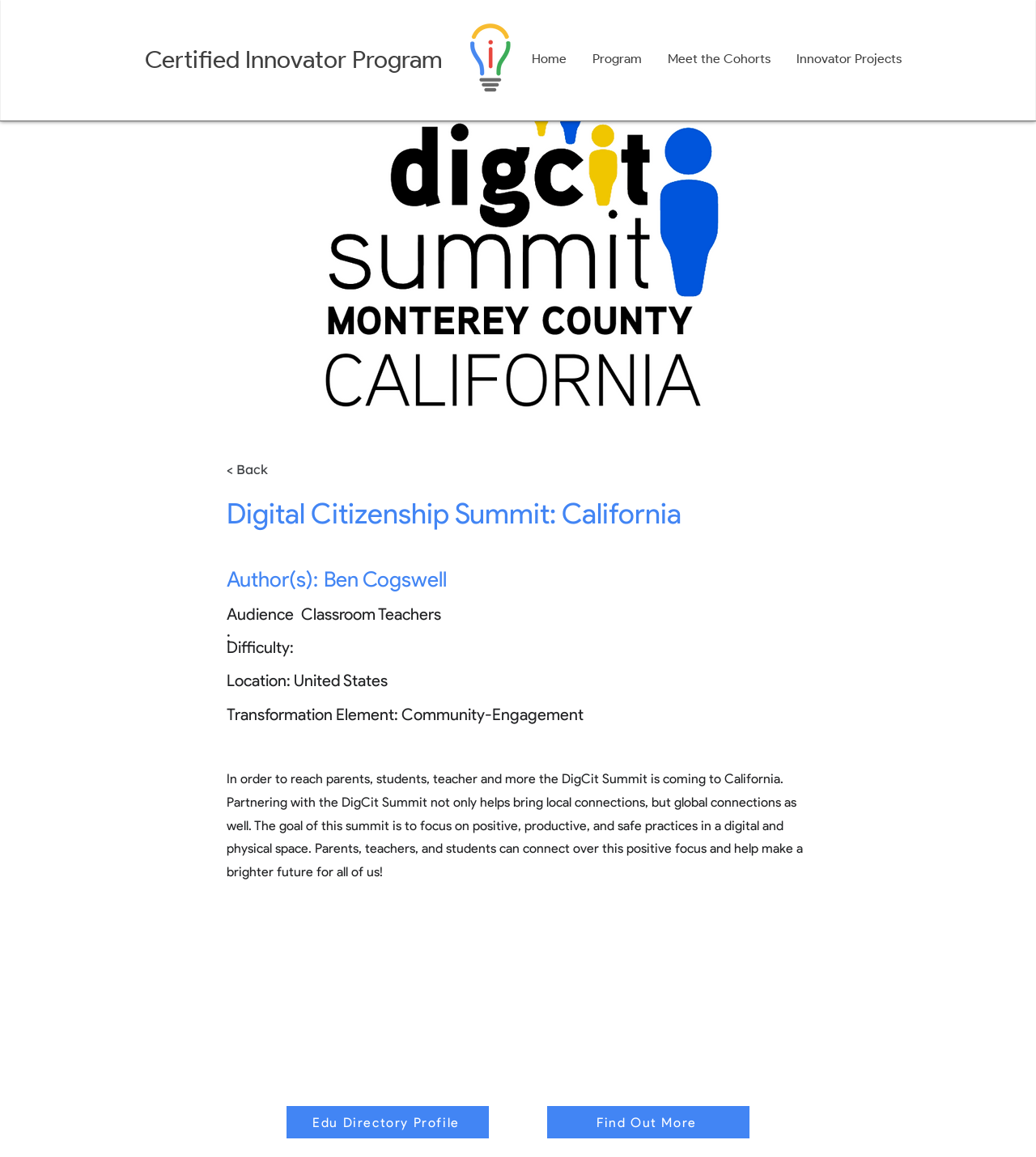Bounding box coordinates are specified in the format (top-left x, top-left y, bottom-right x, bottom-right y). All values are floating point numbers bounded between 0 and 1. Please provide the bounding box coordinate of the region this sentence describes: Cloudflare

None